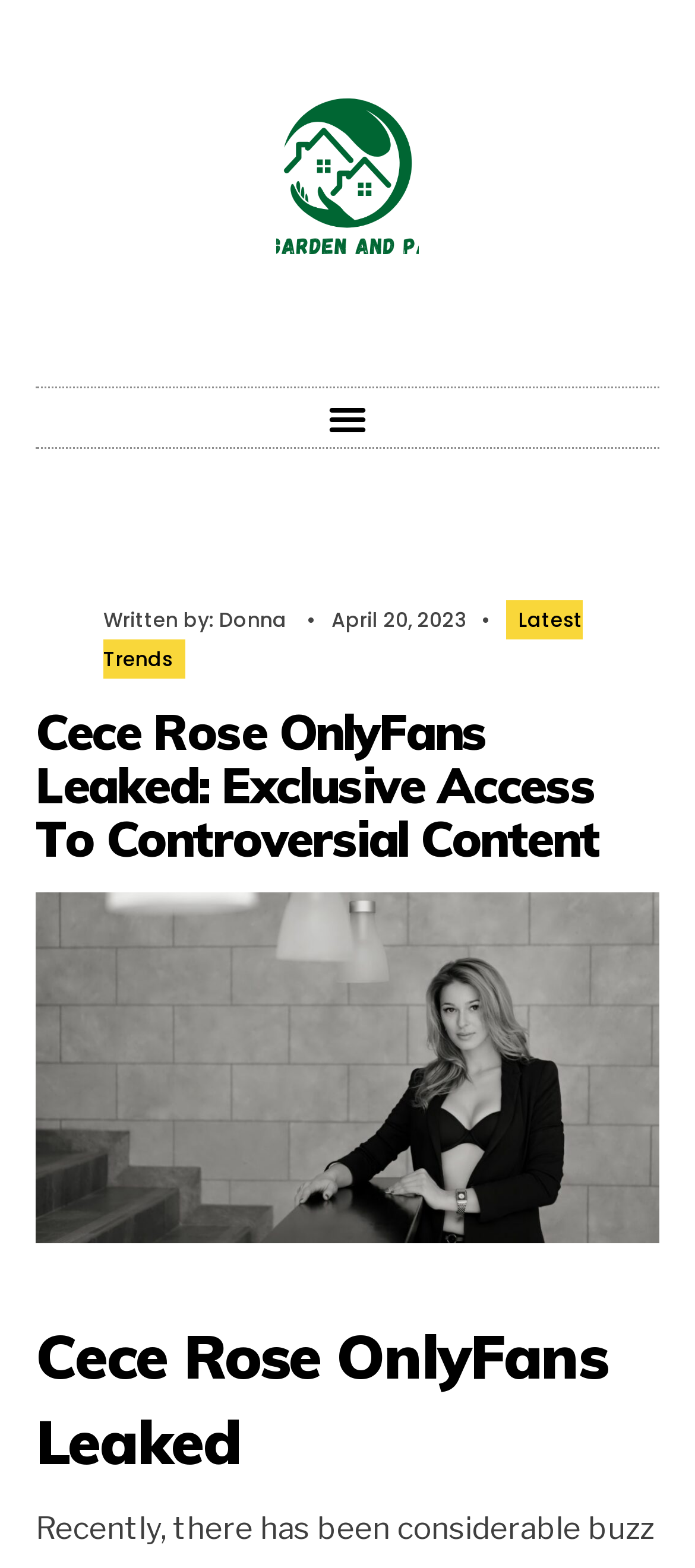Find the bounding box coordinates of the UI element according to this description: "Donna".

[0.315, 0.386, 0.413, 0.406]